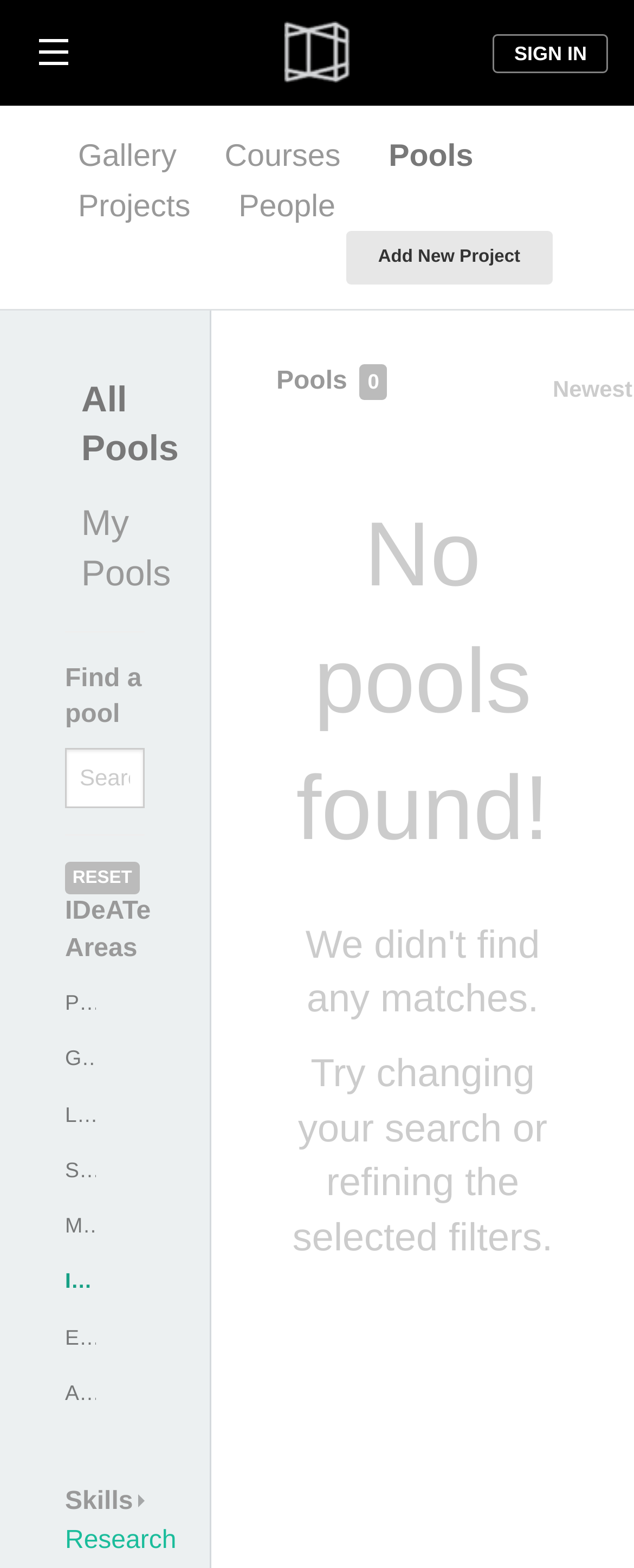Find and indicate the bounding box coordinates of the region you should select to follow the given instruction: "Explore Physical Computing".

[0.103, 0.632, 0.396, 0.647]